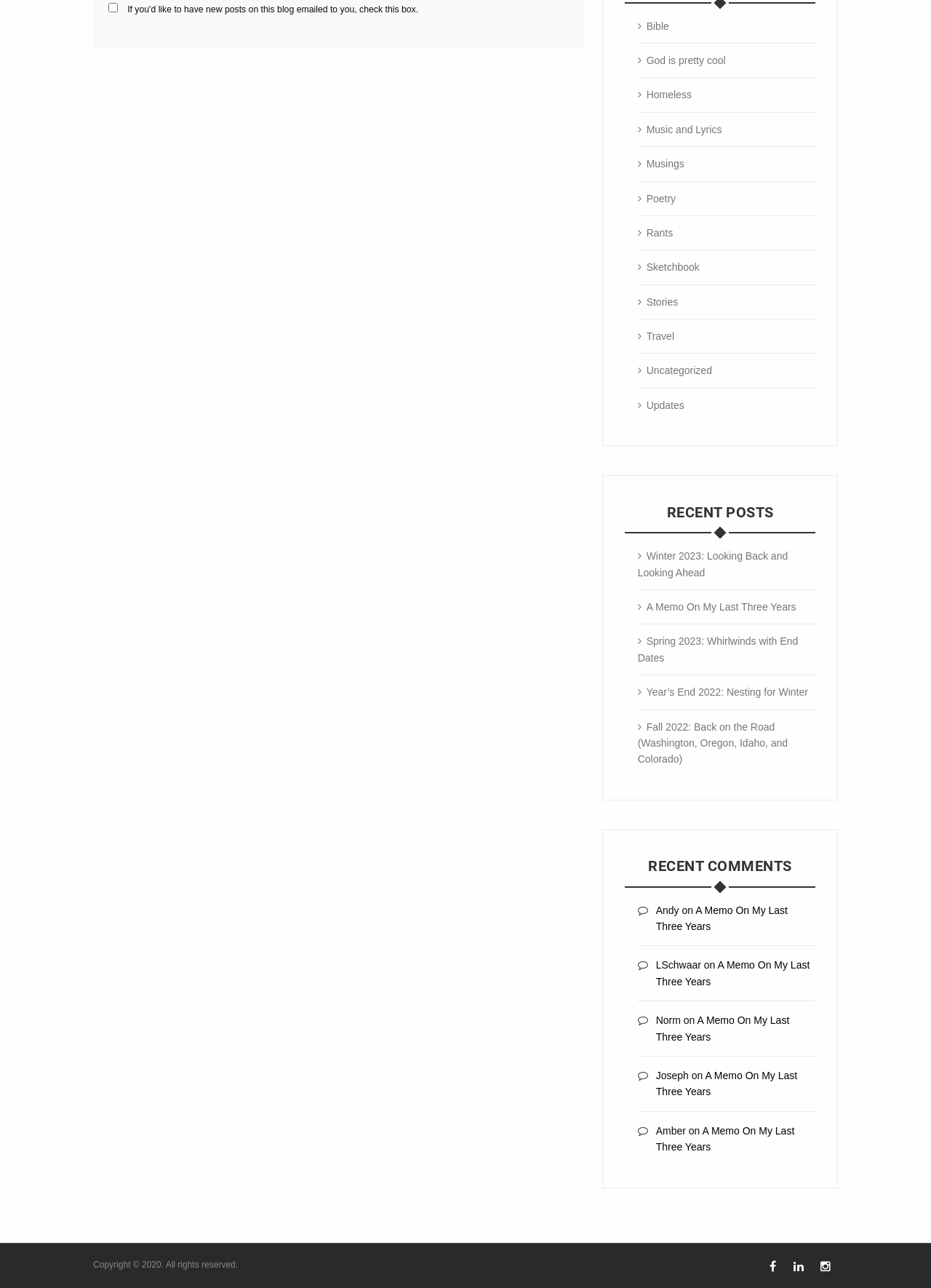Locate the bounding box coordinates of the item that should be clicked to fulfill the instruction: "Check the recent comment from 'Andy'".

[0.704, 0.702, 0.729, 0.711]